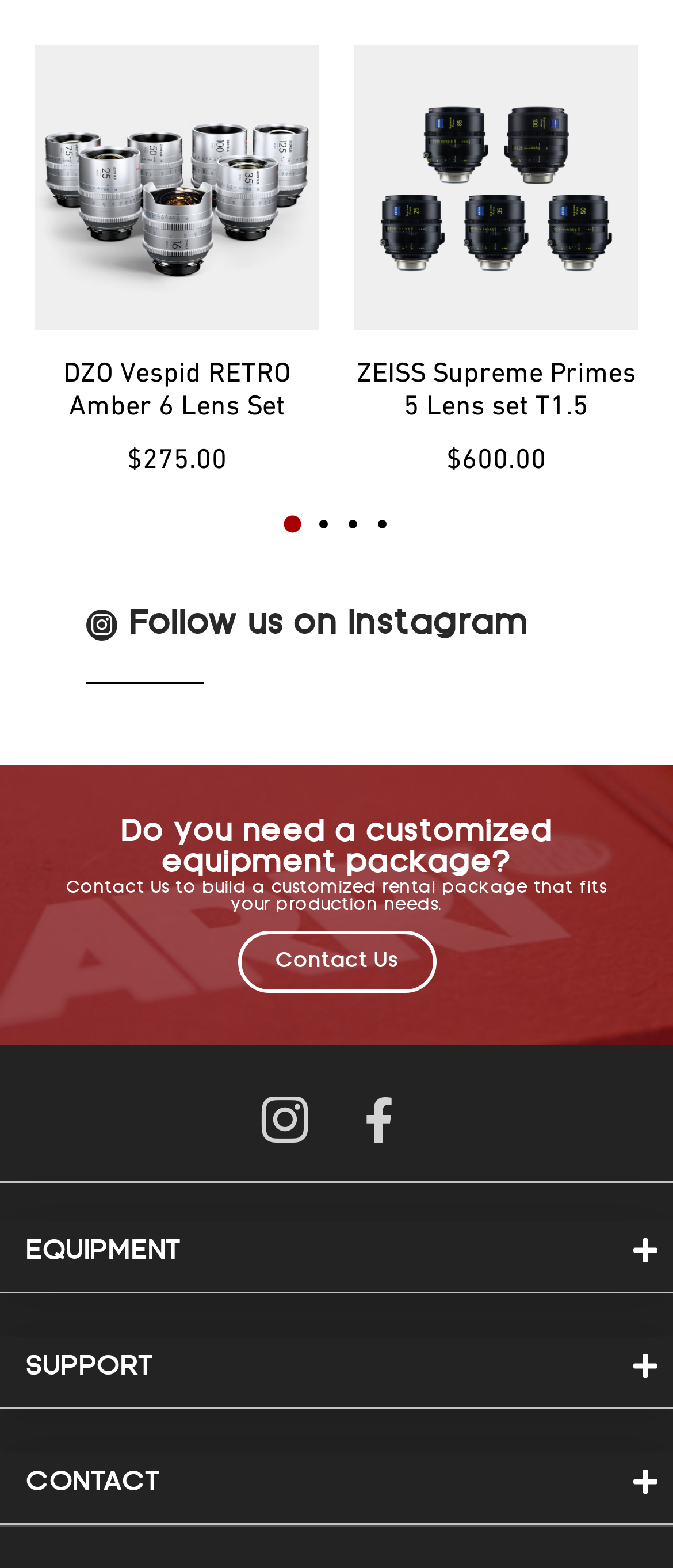Can you give a detailed response to the following question using the information from the image? How many tabs are there in the tablist?

I examined the tablist at the bottom of the page and counted the number of tabs, which are 'EQUIPMENT', 'SUPPORT', and 'CONTACT', and found that there are 3 tabs.